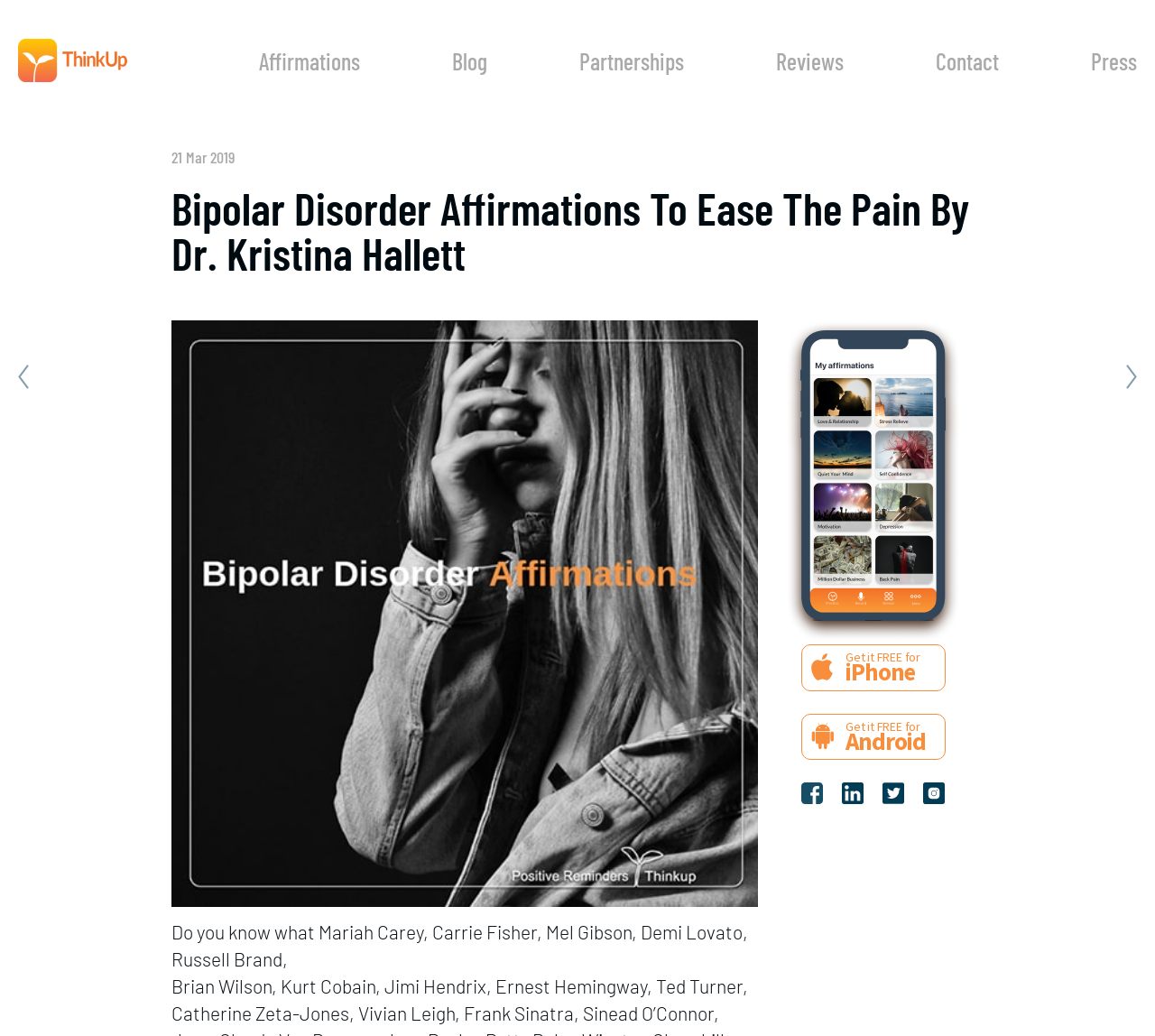Using the provided element description: "Get it FREE for iPhone", identify the bounding box coordinates. The coordinates should be four floats between 0 and 1 in the order [left, top, right, bottom].

[0.694, 0.622, 0.819, 0.689]